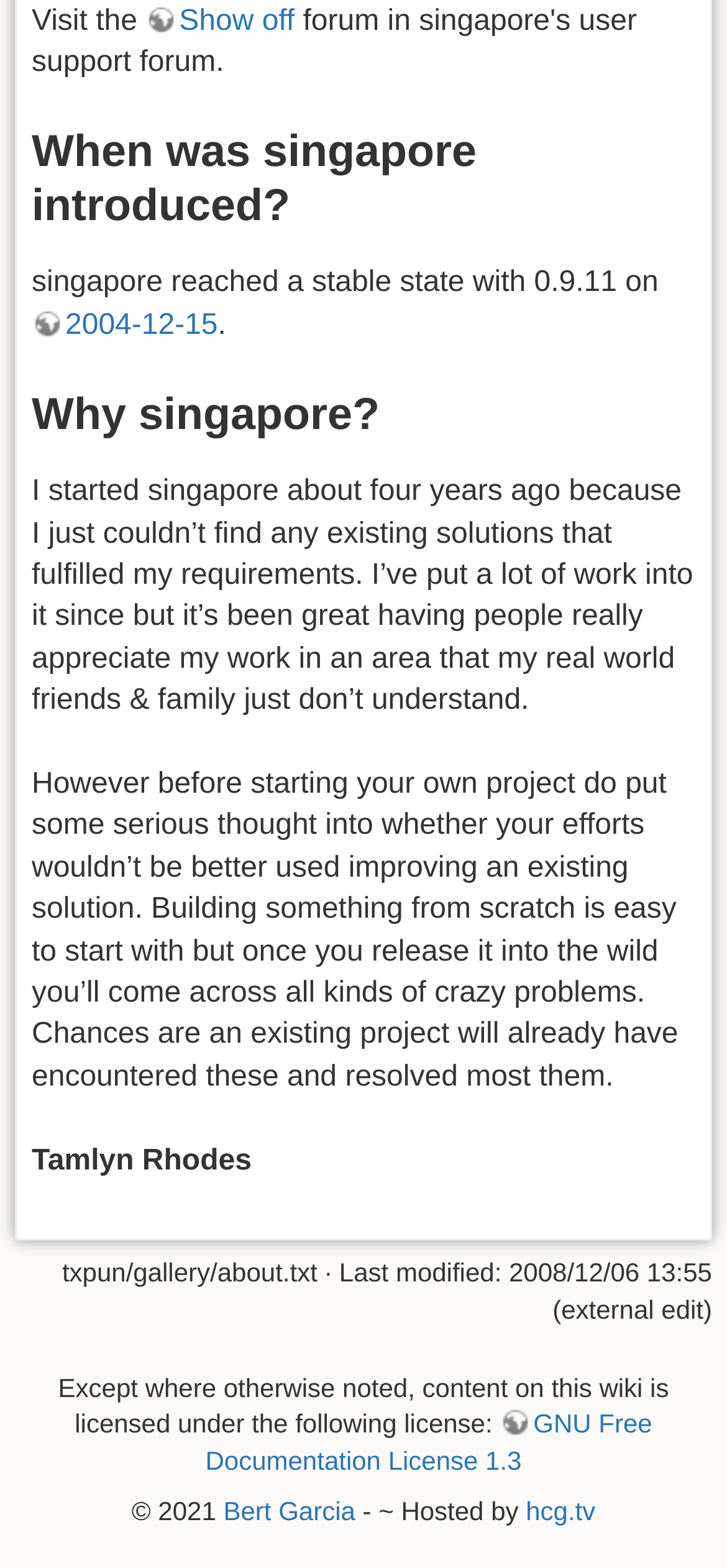Respond to the question below with a single word or phrase:
When was Singapore introduced?

2004-12-15